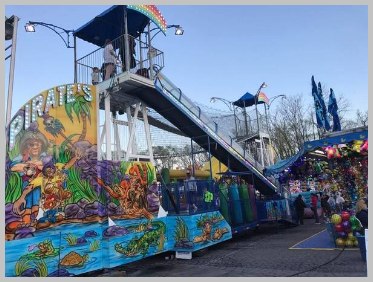Write a descriptive caption for the image, covering all notable aspects.

The image captures a vibrant scene from a fair or amusement park featuring a colorful, pirate-themed slide attraction. The structure is adorned with intricate murals depicting underwater creatures and pirate imagery, capturing the attention of visitors. Above the slide, colorful flags flutter in the breeze, enhancing the festive atmosphere. On the right side of the scene, various game booths showcase bright colors and decorations, inviting guests to participate and test their skills. The overall setting is lively, with people enjoying the attractions, embodying the excitement of a day at the fair.